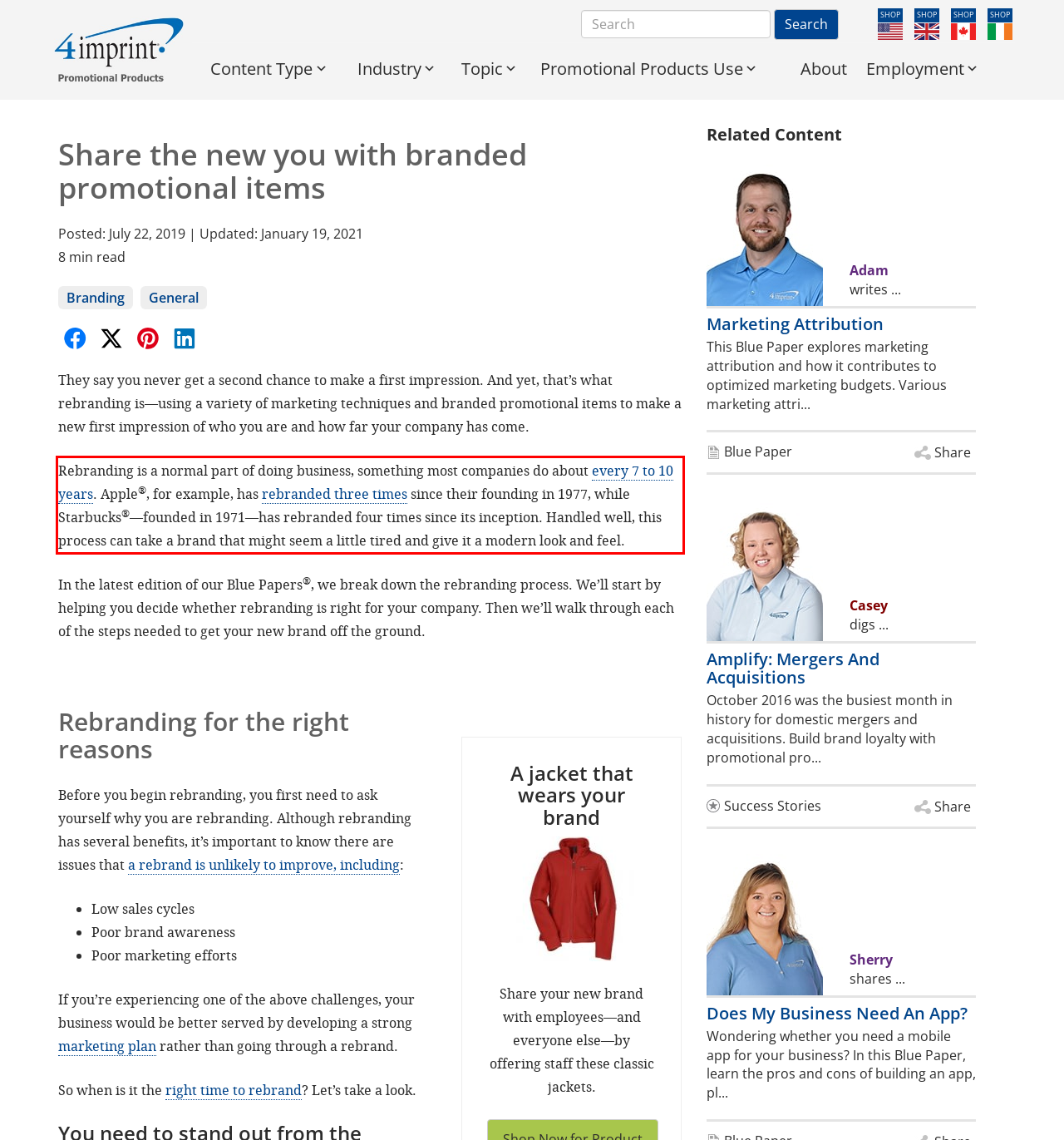Examine the webpage screenshot, find the red bounding box, and extract the text content within this marked area.

Rebranding is a normal part of doing business, something most companies do about every 7 to 10 years. Apple®, for example, has rebranded three times since their founding in 1977, while Starbucks®—founded in 1971—has rebranded four times since its inception. Handled well, this process can take a brand that might seem a little tired and give it a modern look and feel.